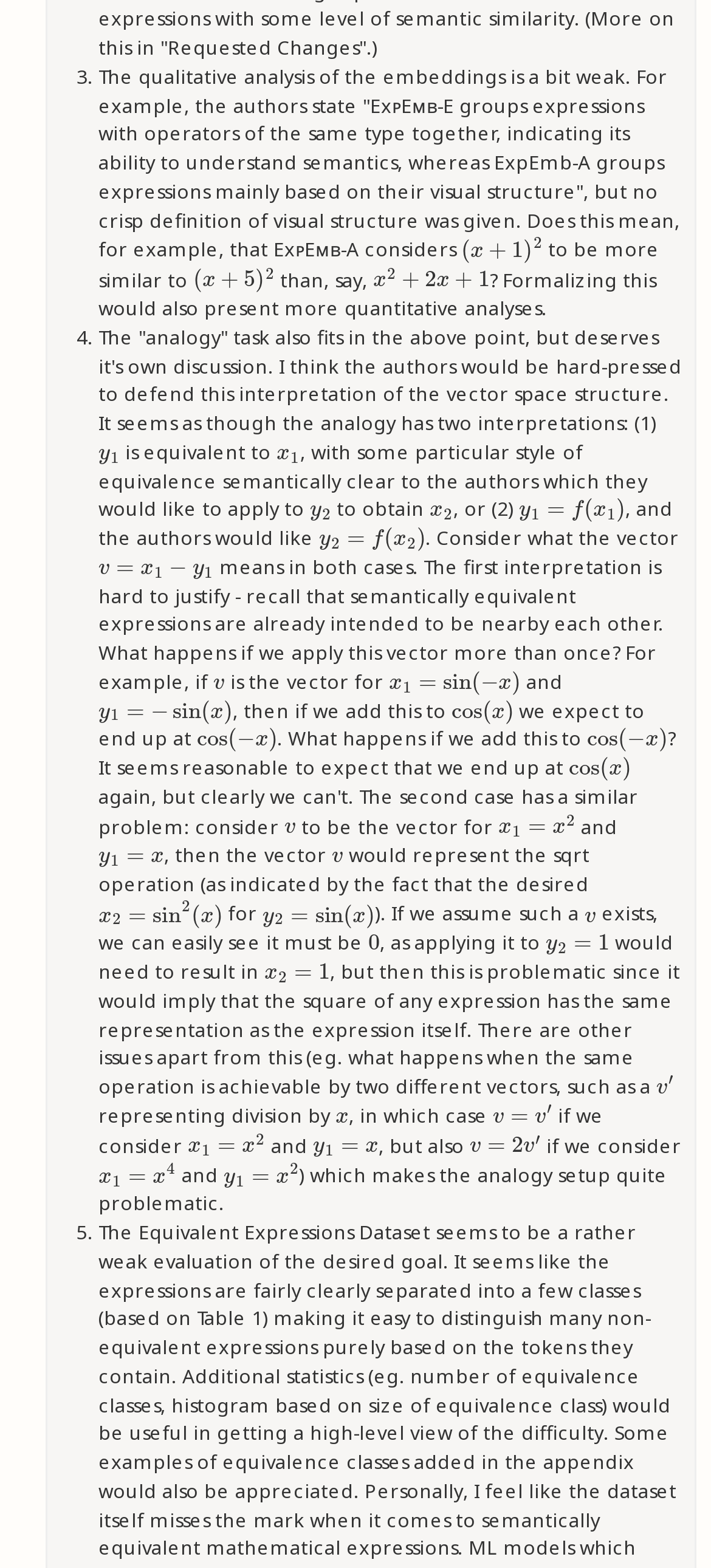Locate the bounding box coordinates of the element to click to perform the following action: 'examine the equation'. The coordinates should be given as four float values between 0 and 1, in the form of [left, top, right, bottom].

[0.272, 0.168, 0.378, 0.185]